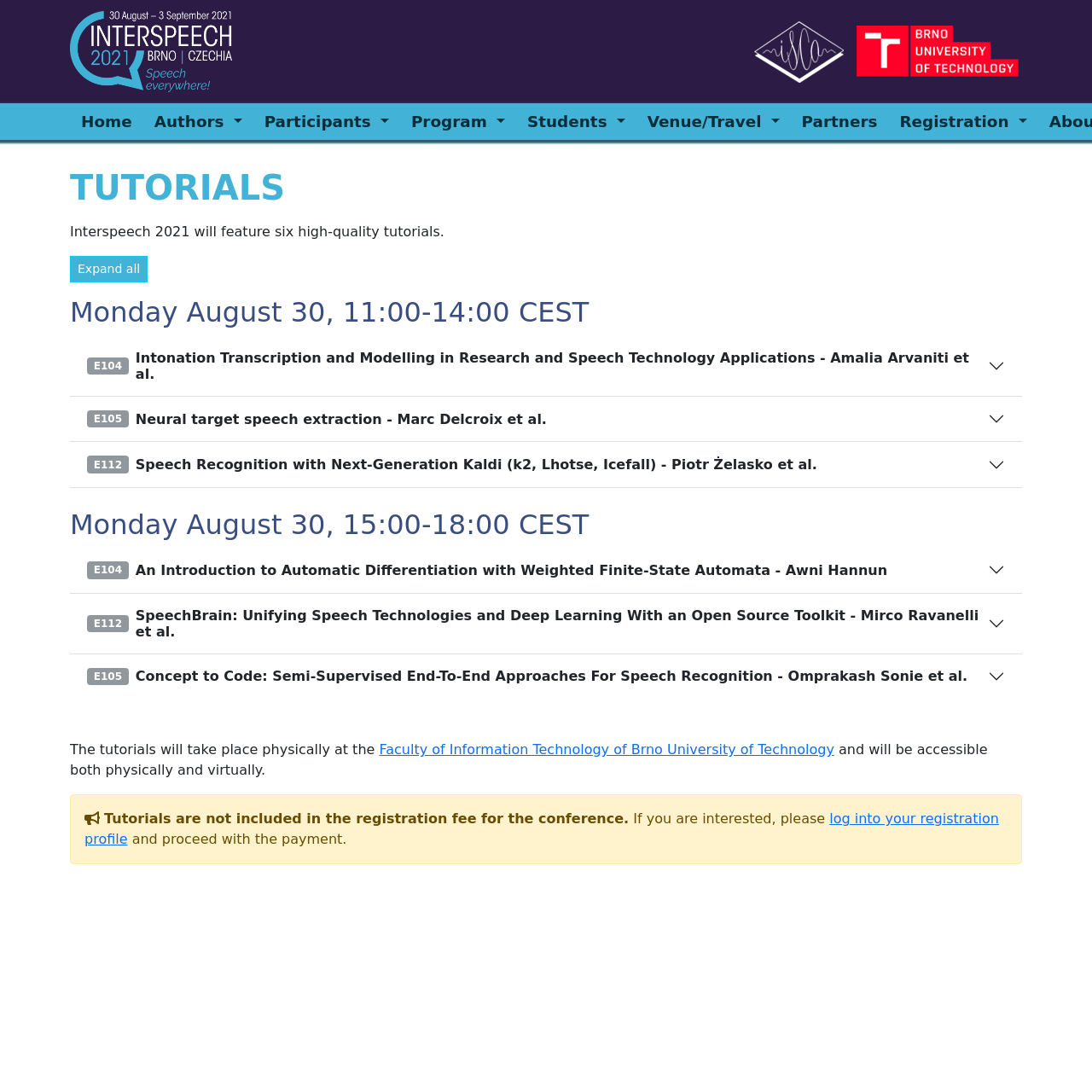Identify the bounding box for the described UI element. Provide the coordinates in (top-left x, top-left y, bottom-right x, bottom-right y) format with values ranging from 0 to 1: log into your registration profile

[0.077, 0.742, 0.915, 0.776]